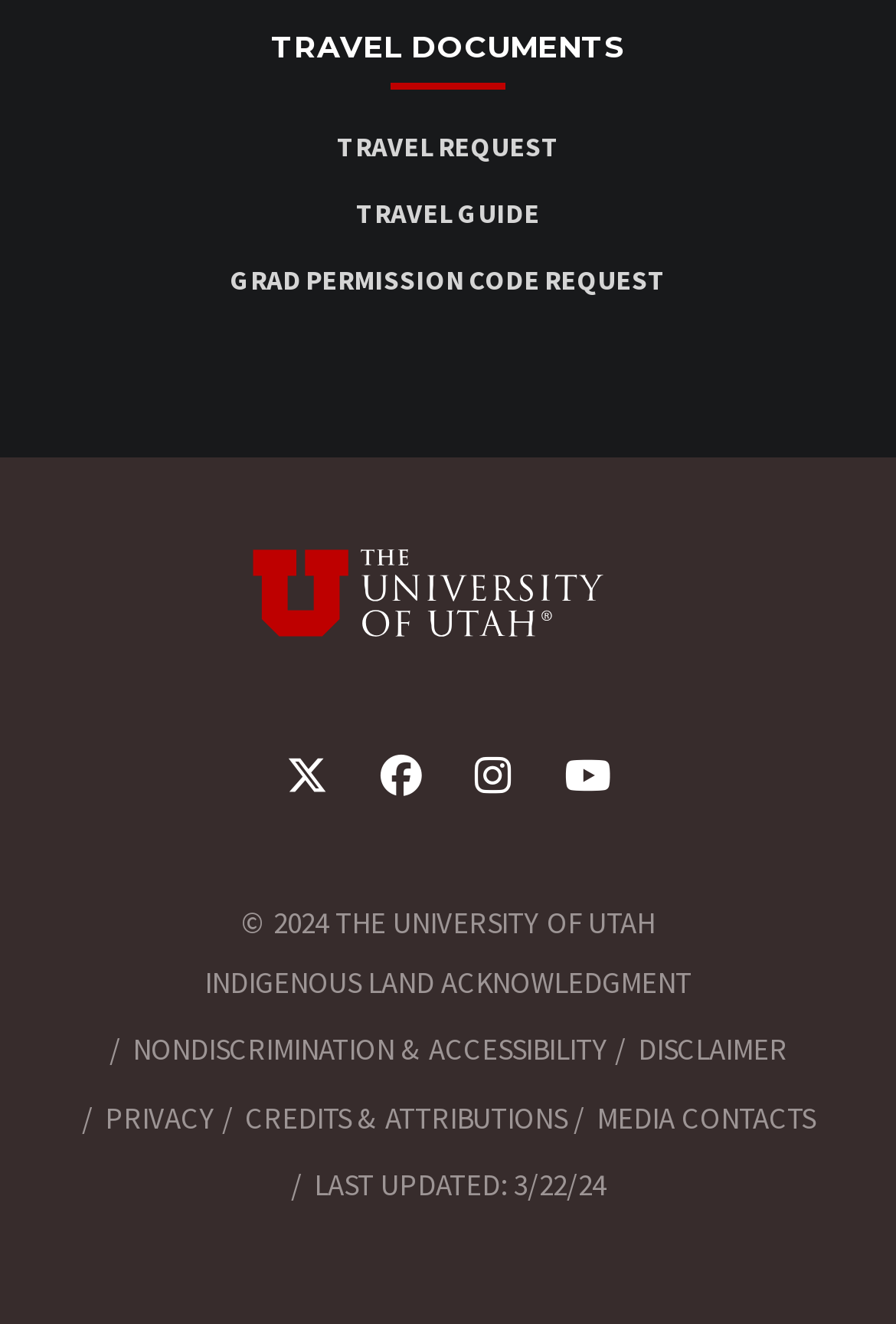Determine the bounding box coordinates of the region I should click to achieve the following instruction: "Read INDIGENOUS LAND ACKNOWLEDGMENT". Ensure the bounding box coordinates are four float numbers between 0 and 1, i.e., [left, top, right, bottom].

[0.228, 0.727, 0.772, 0.757]